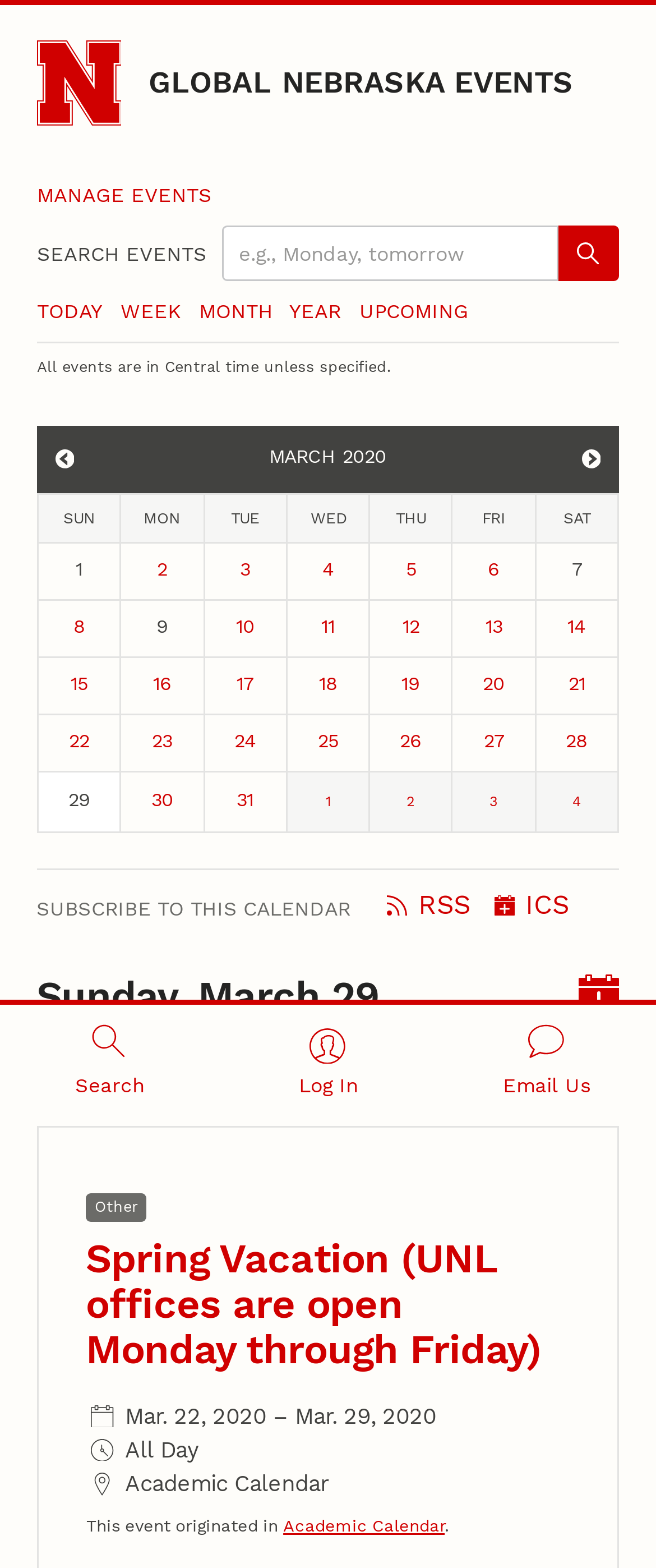What is the time zone of the events?
Please give a detailed and thorough answer to the question, covering all relevant points.

The time zone of the events is mentioned in the static text 'All events are in Central time unless specified.' which is located at the top of the events calendar.